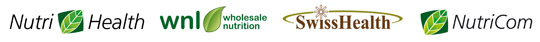What is the common motif among the logos?
Based on the visual information, provide a detailed and comprehensive answer.

The logos display a common motif of a leaf, symbolizing a focus on natural health solutions, organic and health-oriented values, and emphasizing health and wellness.